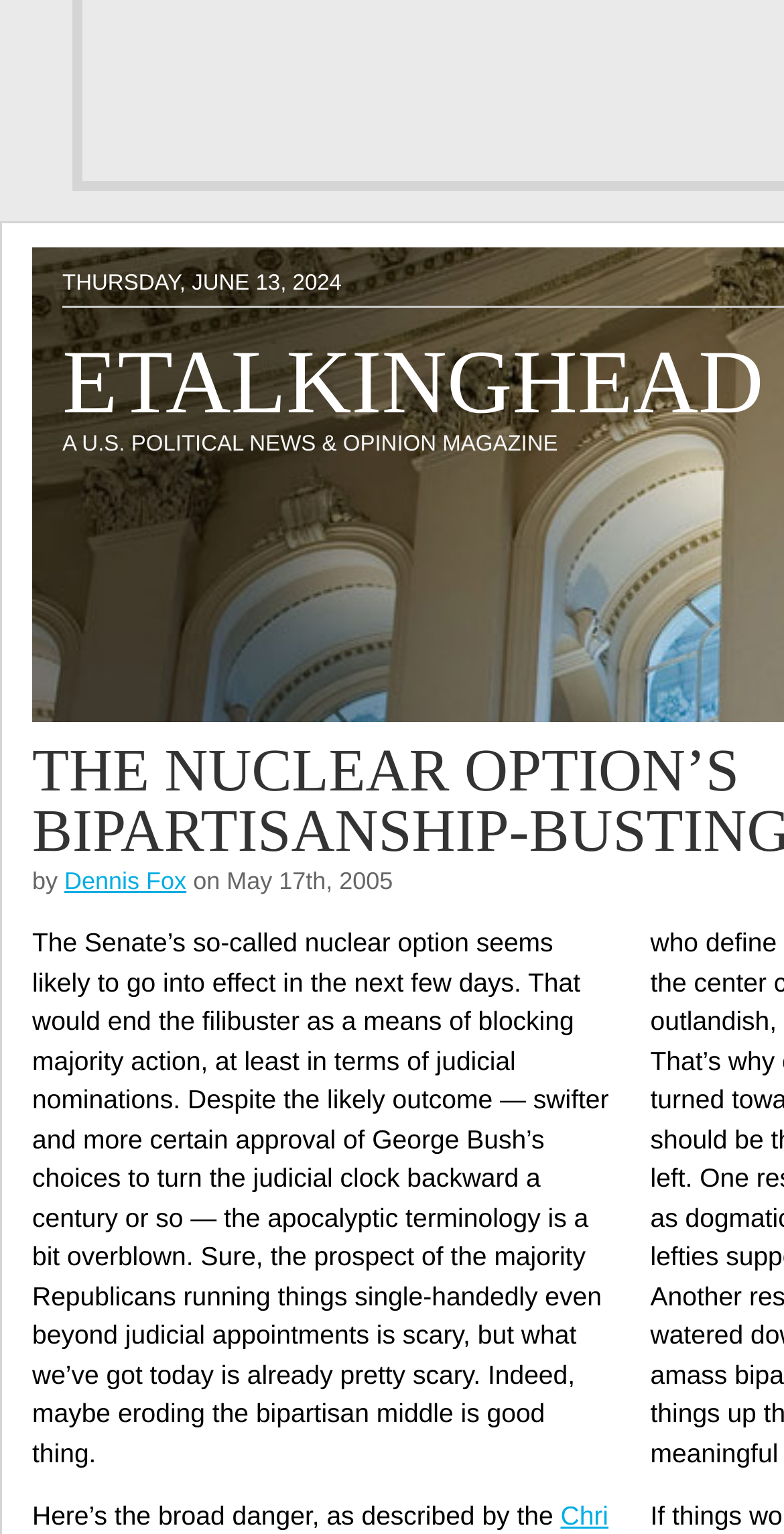Who is the author of the article?
Kindly offer a detailed explanation using the data available in the image.

I found the author's name by looking at the byline of the article, which is located below the title. The text 'by Dennis Fox' indicates that Dennis Fox is the author of the article.